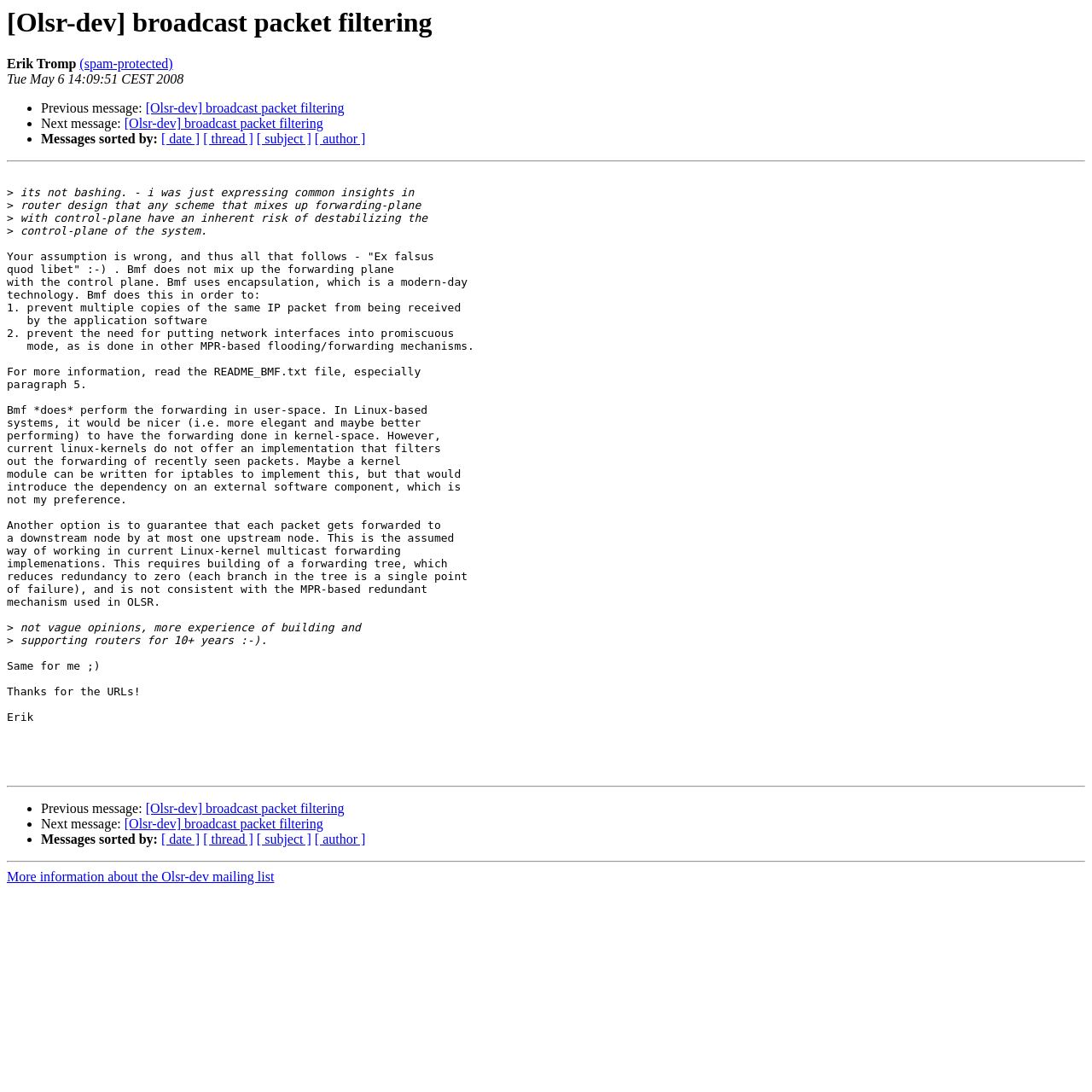Locate the bounding box coordinates of the clickable region necessary to complete the following instruction: "Check the previous message in the thread". Provide the coordinates in the format of four float numbers between 0 and 1, i.e., [left, top, right, bottom].

[0.133, 0.734, 0.315, 0.747]